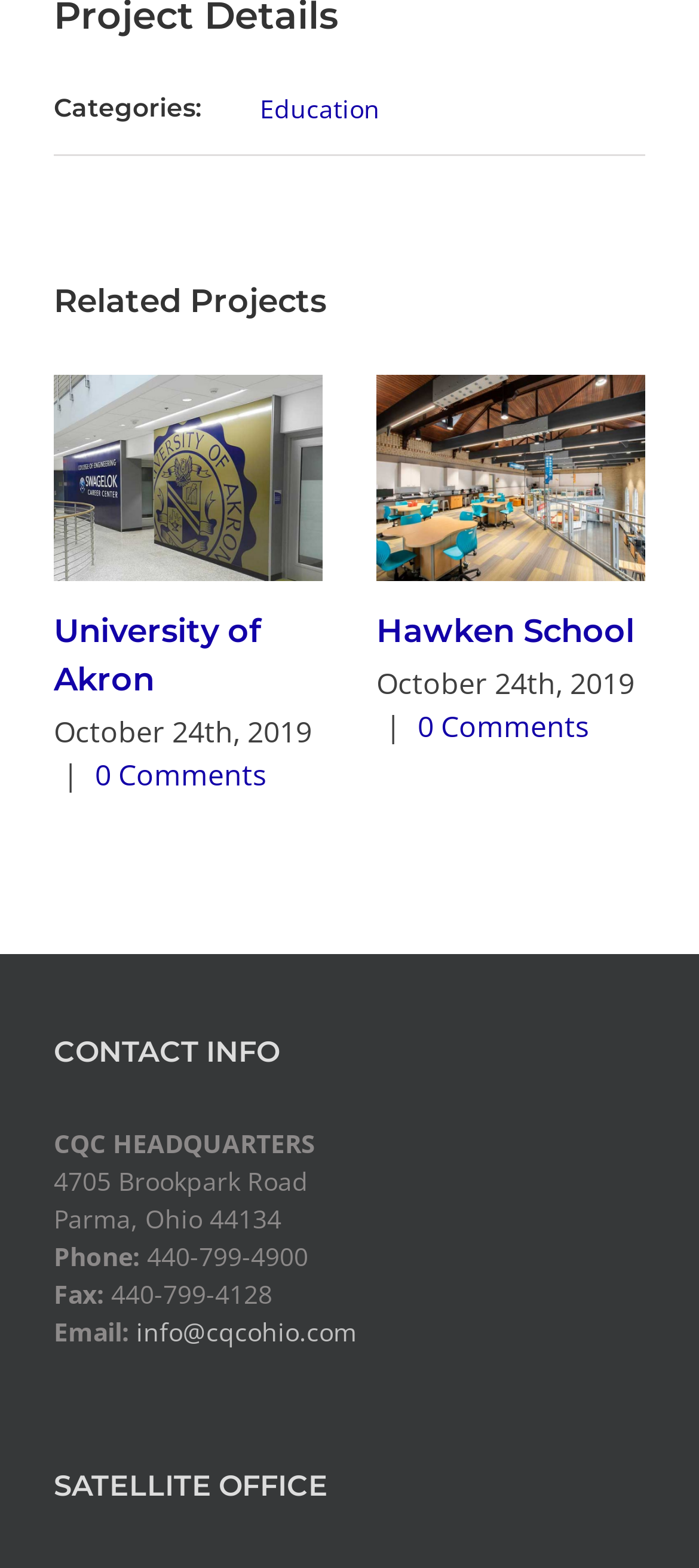Please identify the bounding box coordinates of the area that needs to be clicked to fulfill the following instruction: "Click on Education."

[0.372, 0.059, 0.544, 0.081]